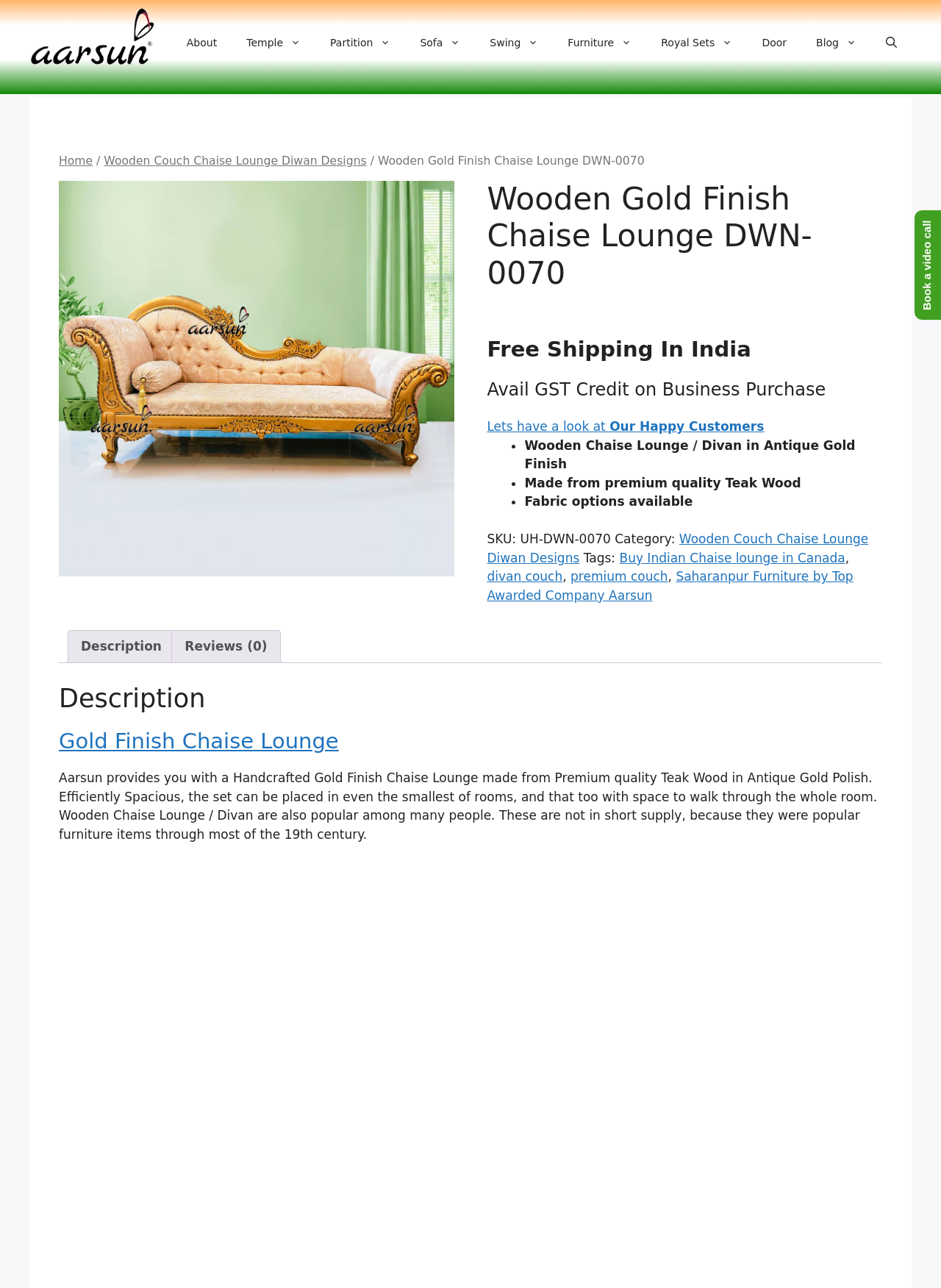Kindly determine the bounding box coordinates for the clickable area to achieve the given instruction: "Click on the 'About' link".

[0.183, 0.027, 0.246, 0.039]